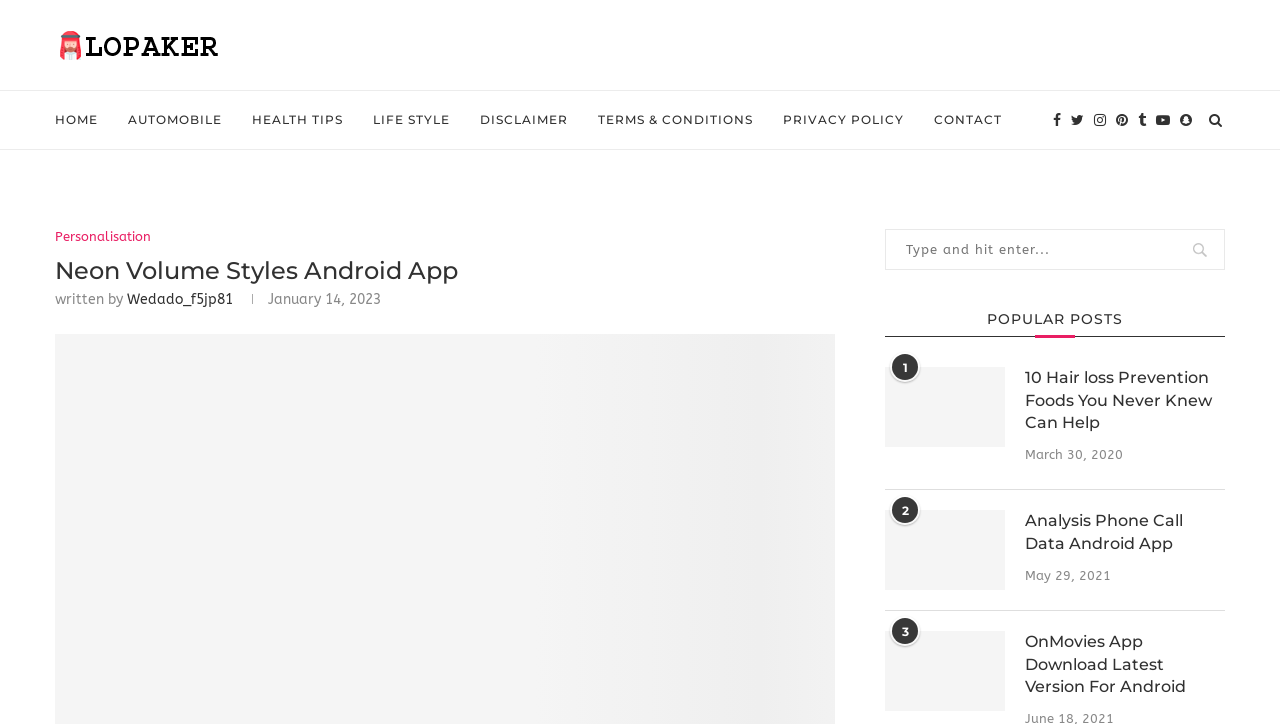Identify the headline of the webpage and generate its text content.

Neon Volume Styles Android App